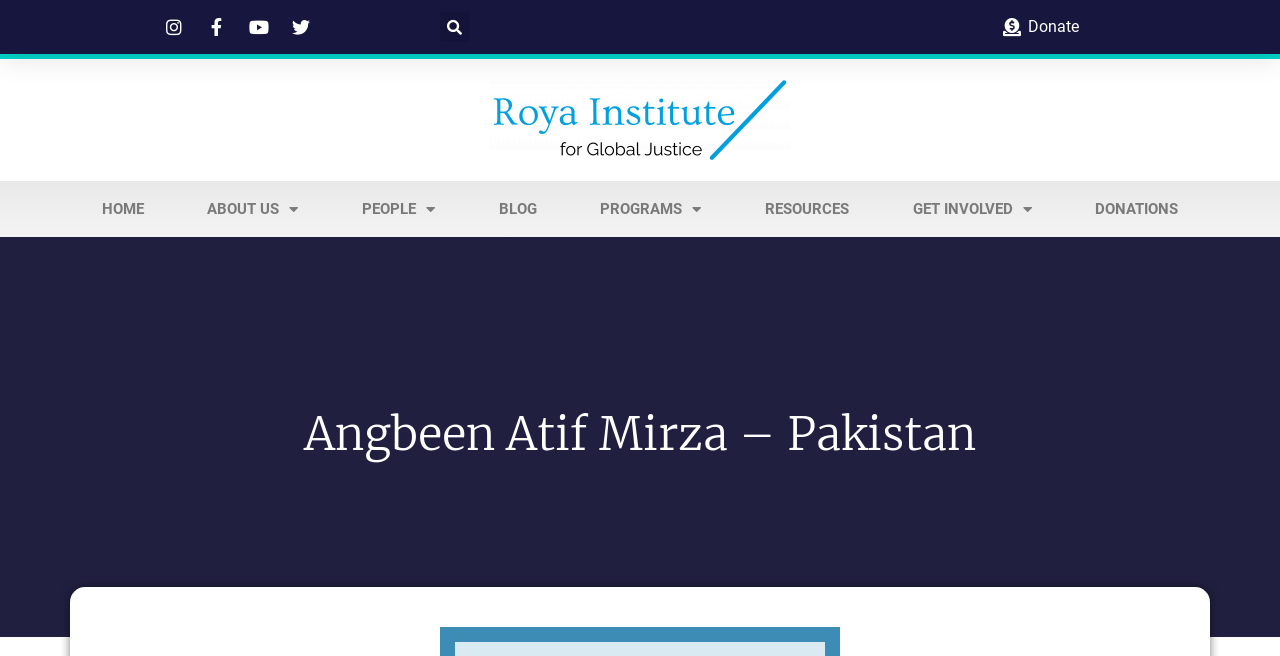Please determine the bounding box coordinates of the area that needs to be clicked to complete this task: 'Go to HOME page'. The coordinates must be four float numbers between 0 and 1, formatted as [left, top, right, bottom].

[0.055, 0.276, 0.137, 0.361]